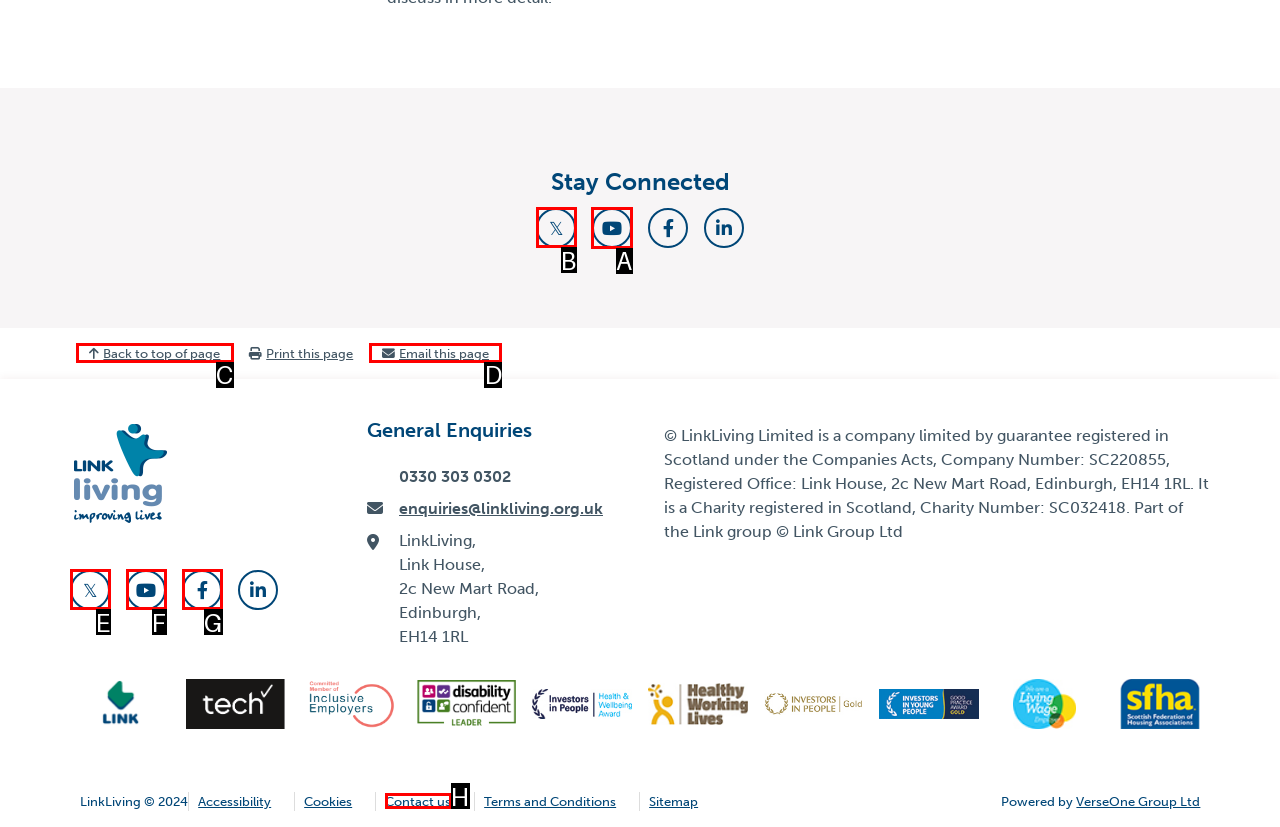From the given options, indicate the letter that corresponds to the action needed to complete this task: View LinkLiving on YouTube. Respond with only the letter.

A